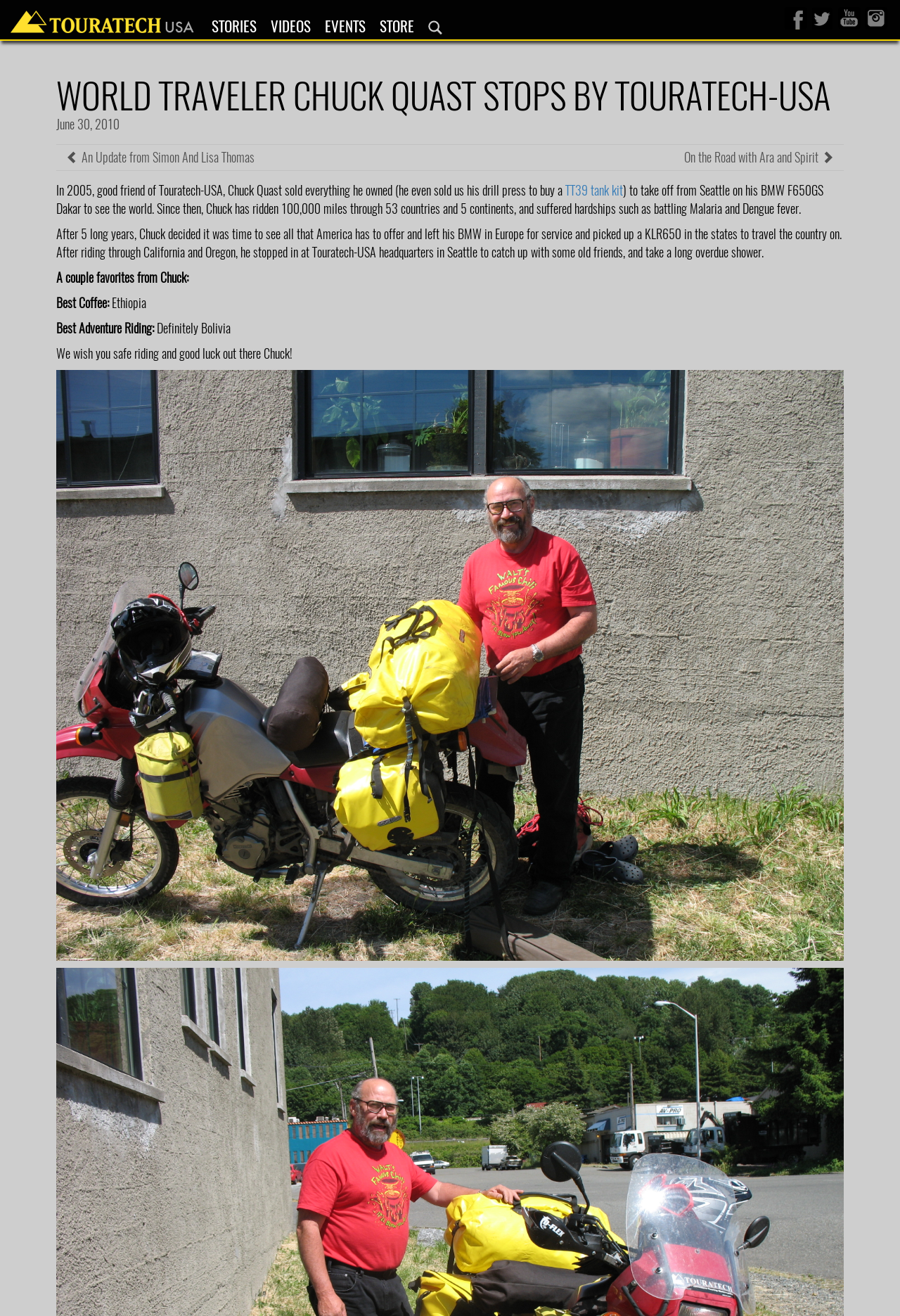Answer this question in one word or a short phrase: What is the name of the motorcycle Chuck Quast used to travel the country?

KLR650